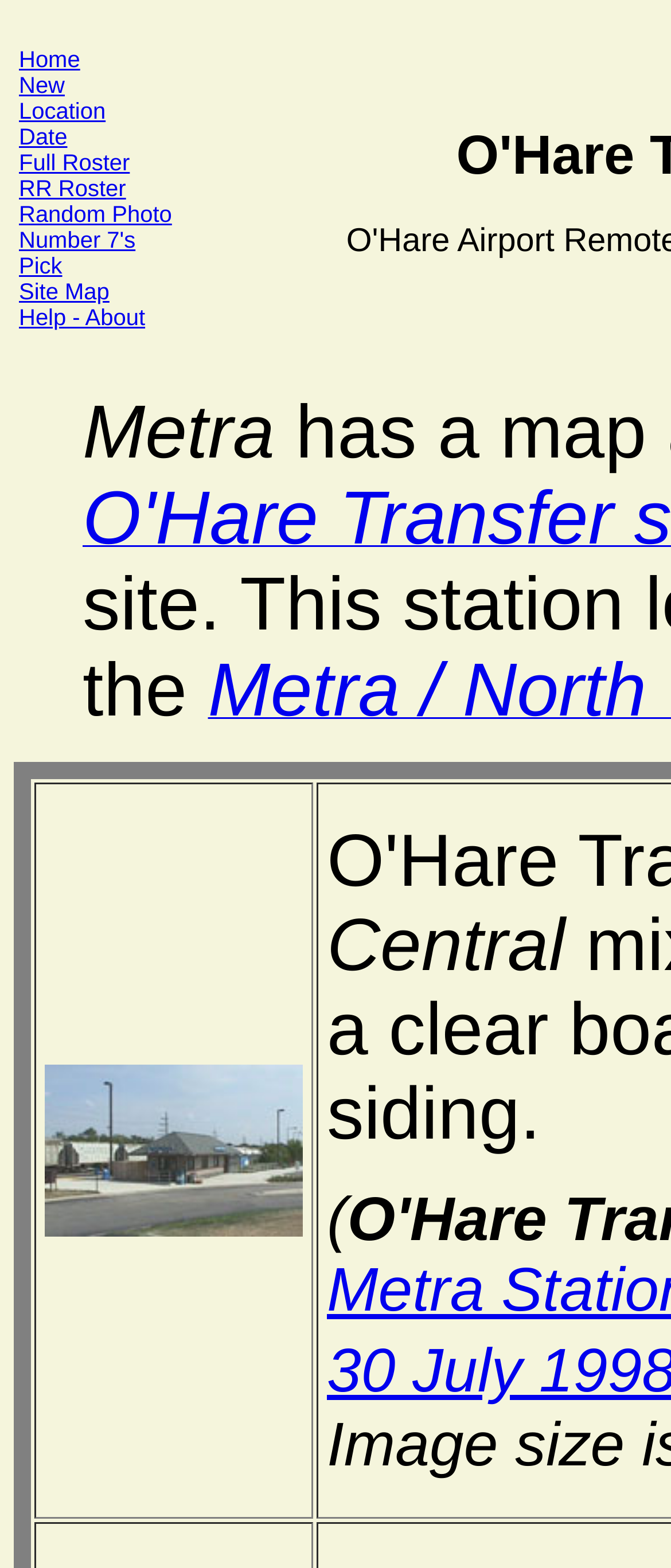Please identify the coordinates of the bounding box that should be clicked to fulfill this instruction: "click Help".

[0.028, 0.194, 0.216, 0.211]